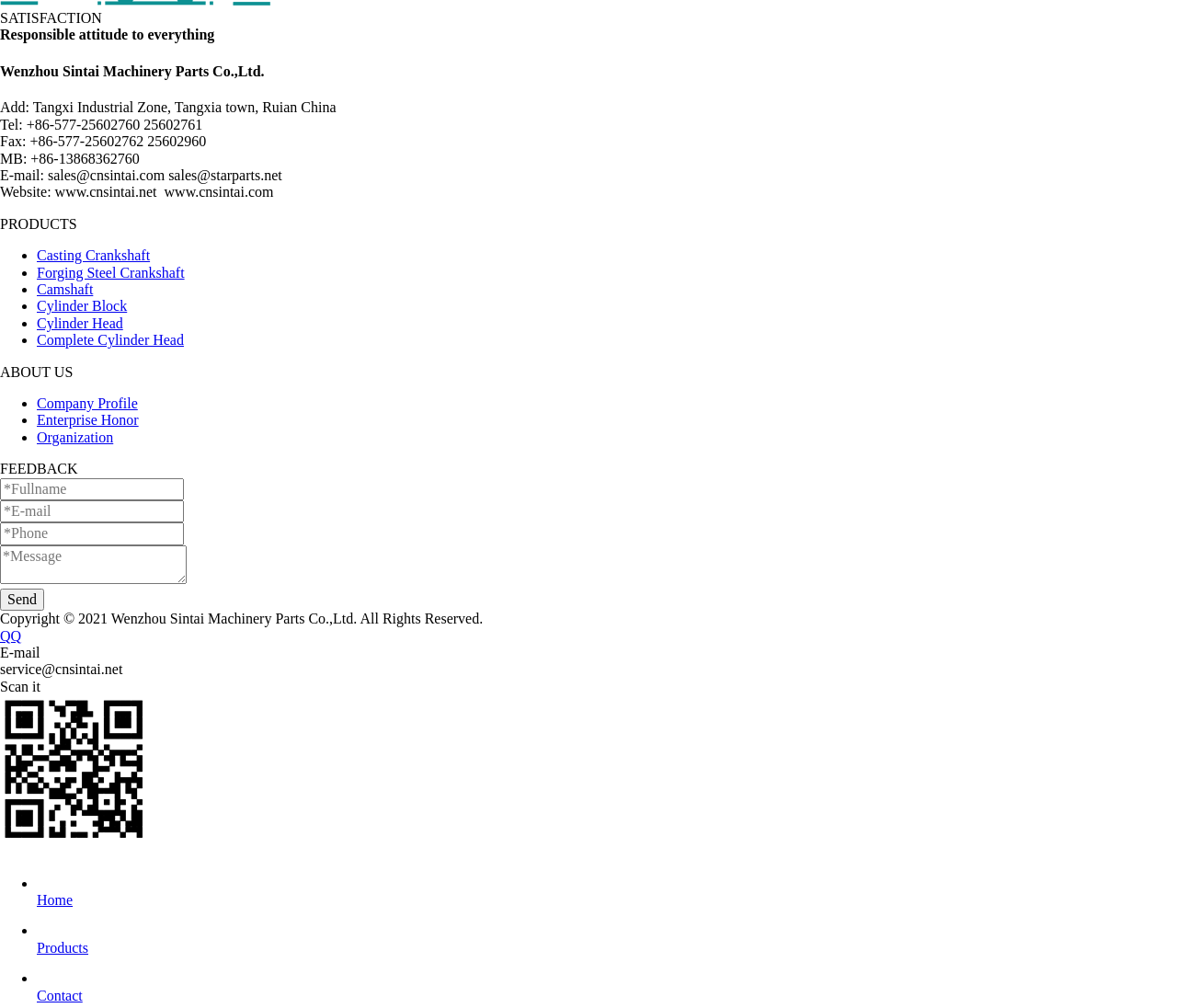How can I contact the company?
Based on the visual information, provide a detailed and comprehensive answer.

I found the contact information by looking at the 'FEEDBACK' section, which includes textboxes for fullname, email, phone, and message, as well as a 'Send' button. Additionally, the company's phone number, fax number, and email addresses are listed above the 'FEEDBACK' section.